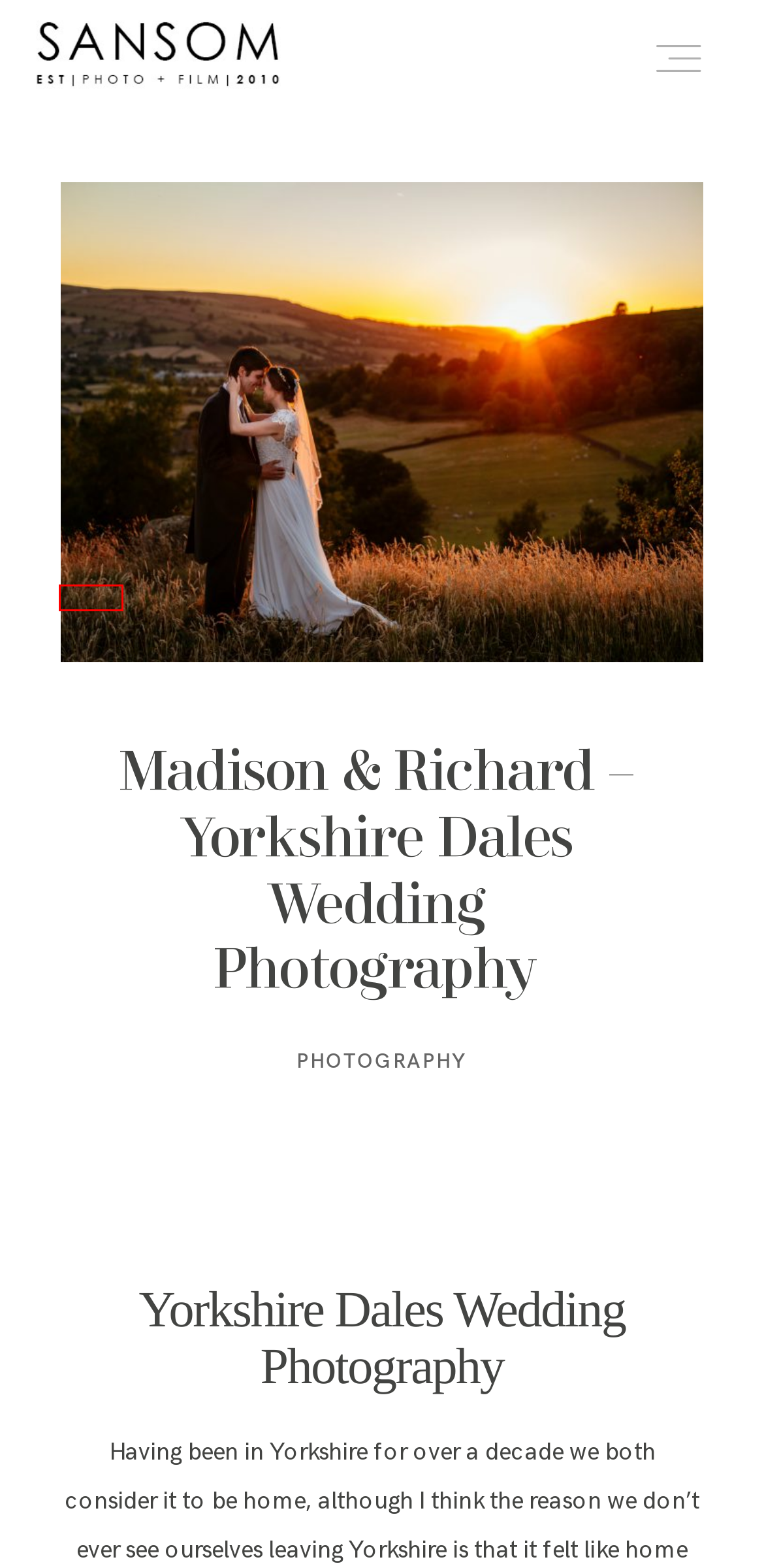You are looking at a screenshot of a webpage with a red bounding box around an element. Determine the best matching webpage description for the new webpage resulting from clicking the element in the red bounding box. Here are the descriptions:
A. PHOTOGRAPHY Archives - Sansom Photography
B. Investment | London Wedding Photography and Videography | UK
C. Leeds Family Photographer Harrogate | Family Photography UK
D. Press | London Wedding Photography & Videography | Sansom
E. Yorkshire Wedding Videography | Chris Sansom | UK Videographer
F. London & Cheshire Wedding Photographer Chris Sansom | Blog
G. Praise | York Wedding Photographer Leeds | Yorkshire | Chris Sansom
H. Adventure Gallery - Sansom Photography

D